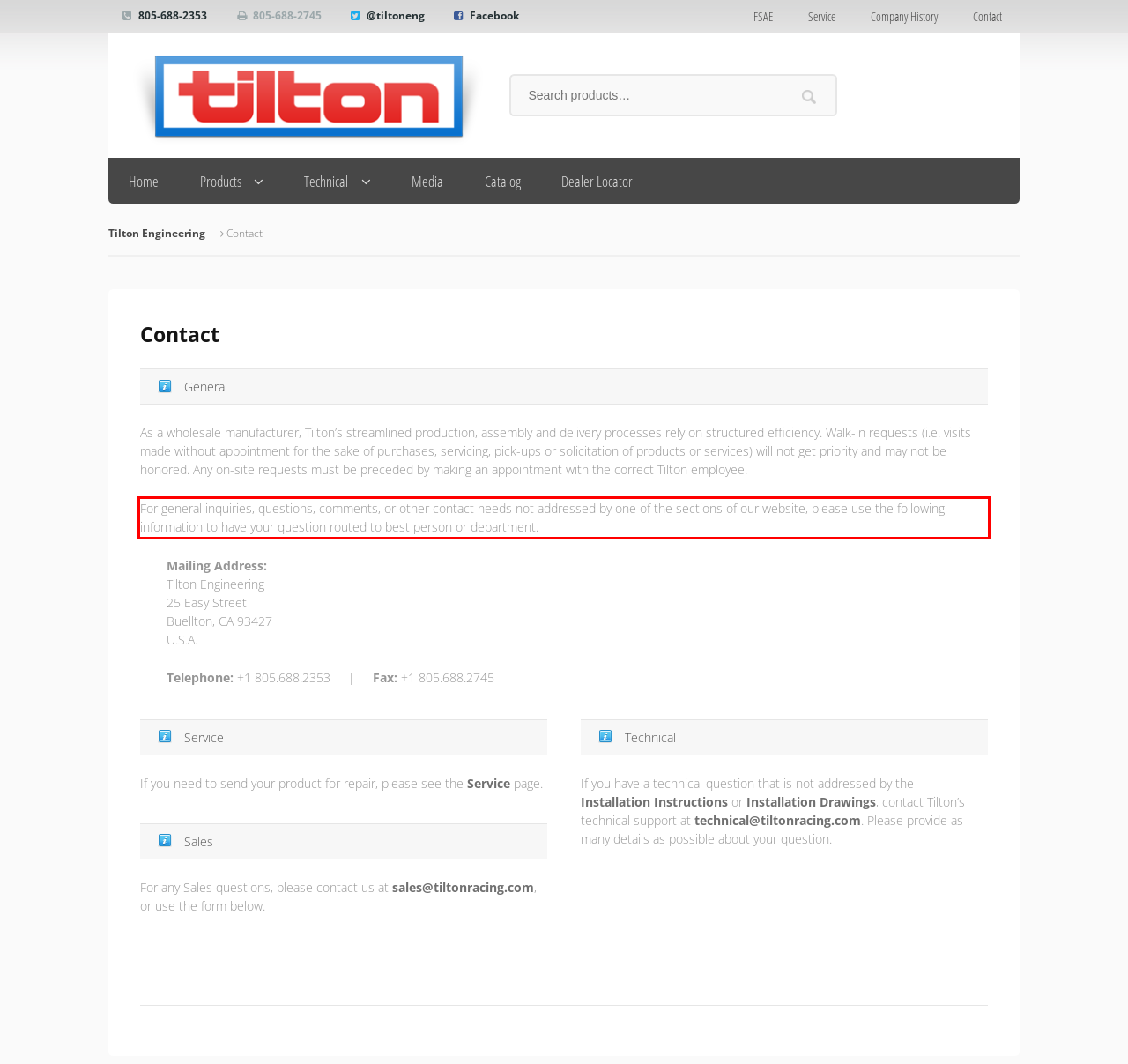Please look at the screenshot provided and find the red bounding box. Extract the text content contained within this bounding box.

For general inquiries, questions, comments, or other contact needs not addressed by one of the sections of our website, please use the following information to have your question routed to best person or department.